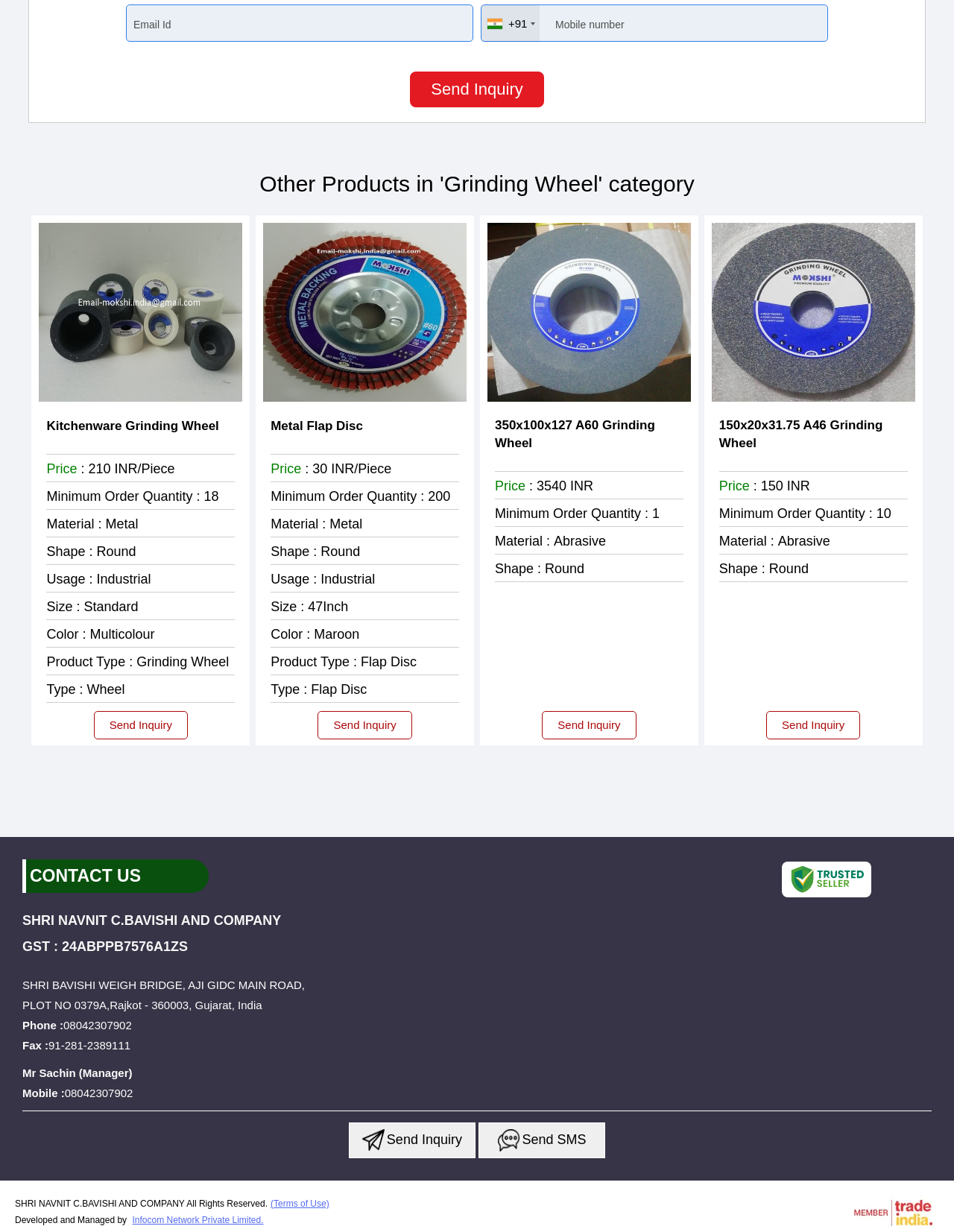Identify the bounding box coordinates of the specific part of the webpage to click to complete this instruction: "Explore 'SHOP GIFTS + HOME GOODS'".

None